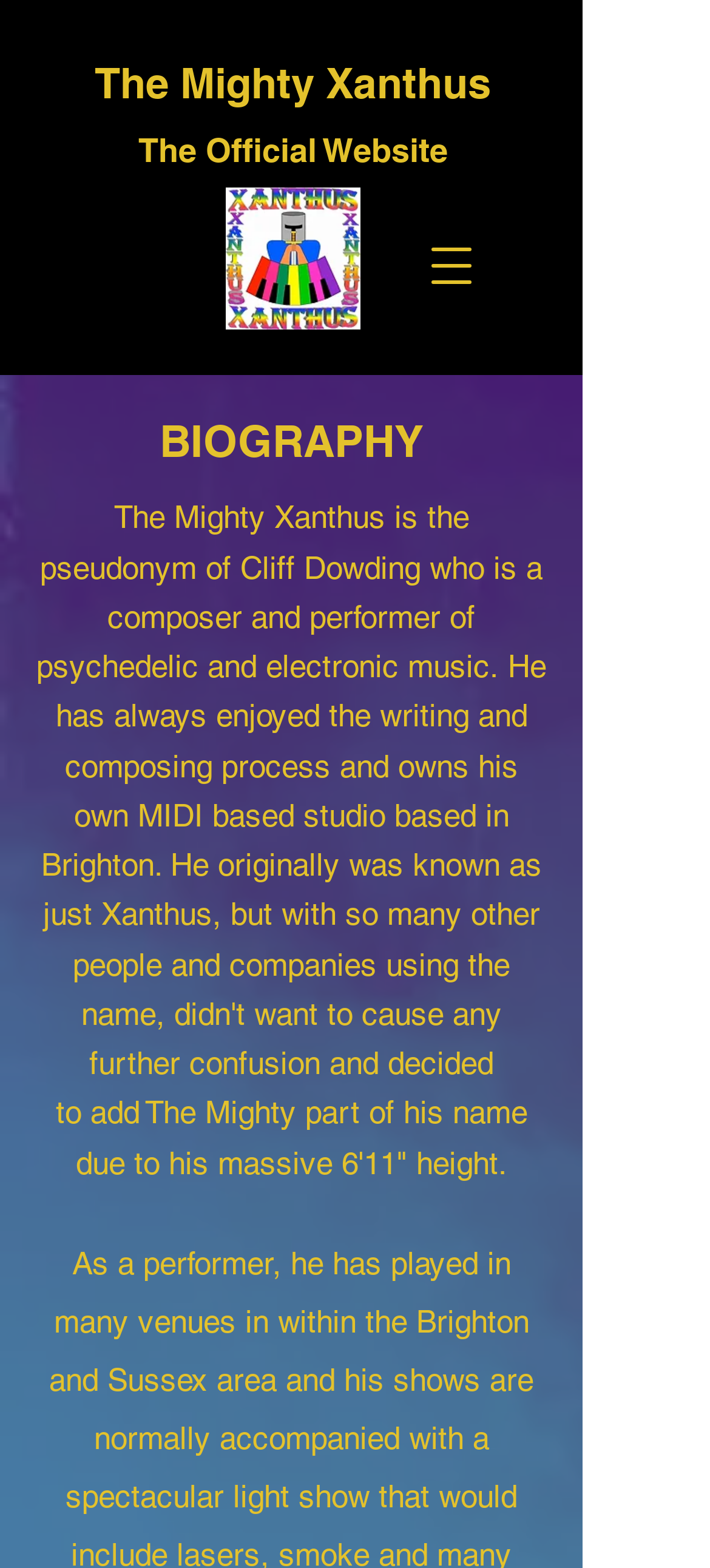Craft a detailed narrative of the webpage's structure and content.

The webpage is about The Mighty Xanthus, with a logo image located at the top-left corner, taking up about a quarter of the screen width. Below the logo, there are two headings, "The Mighty Xanthus" and "The Official Website", which span almost the entire screen width.

To the top-right corner, there is a button labeled "Open navigation menu", which, when clicked, opens a dialog with a heading "BIOGRAPHY". Below this button, there is a block of text that describes The Mighty Xanthus, a composer and performer of psychedelic and electronic music, who owns a MIDI-based studio in Brighton. The text also mentions that he was originally known as Xanthus but added "The Mighty" to his name due to his tall height. This text block takes up about half of the screen height.